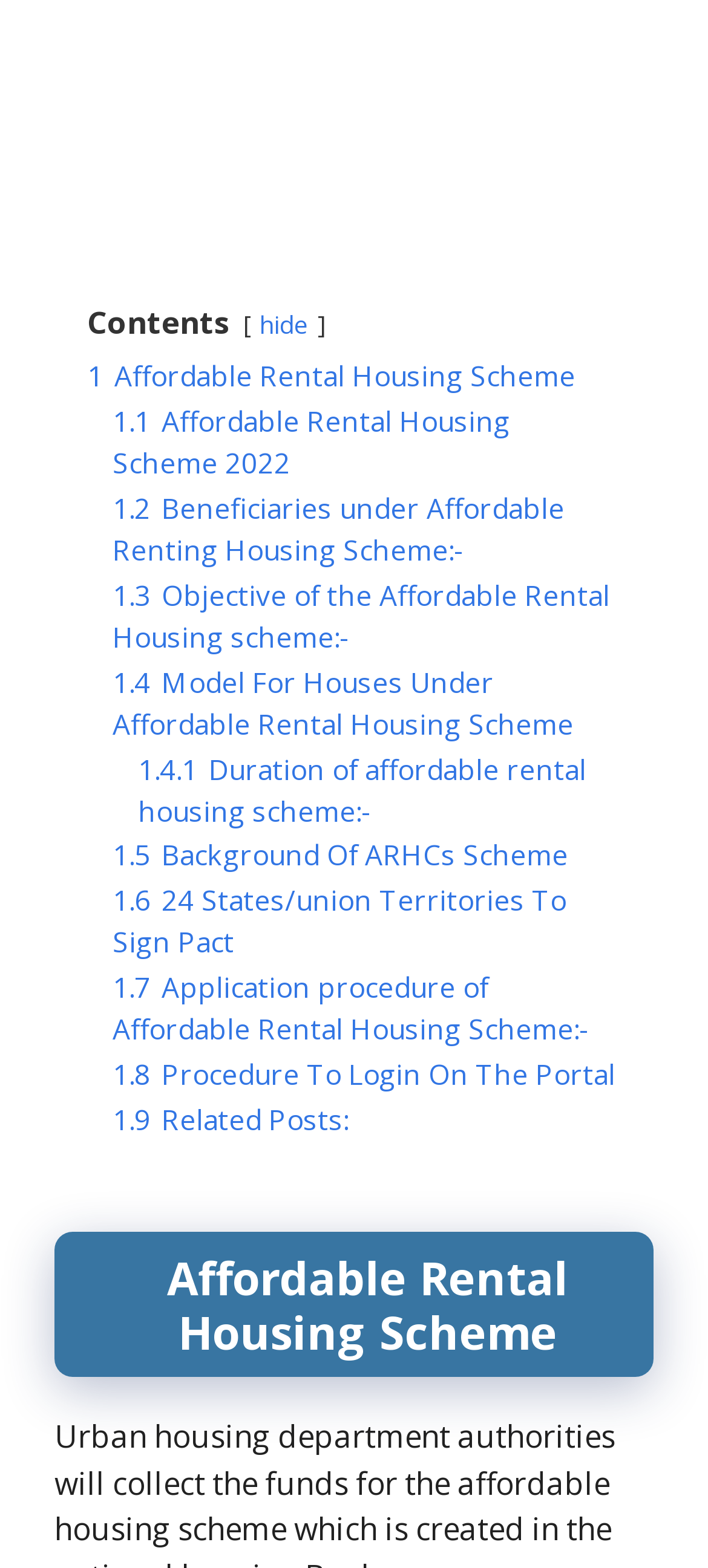Use a single word or phrase to answer the question: 
What is the objective of the Affordable Rental Housing scheme?

Not specified